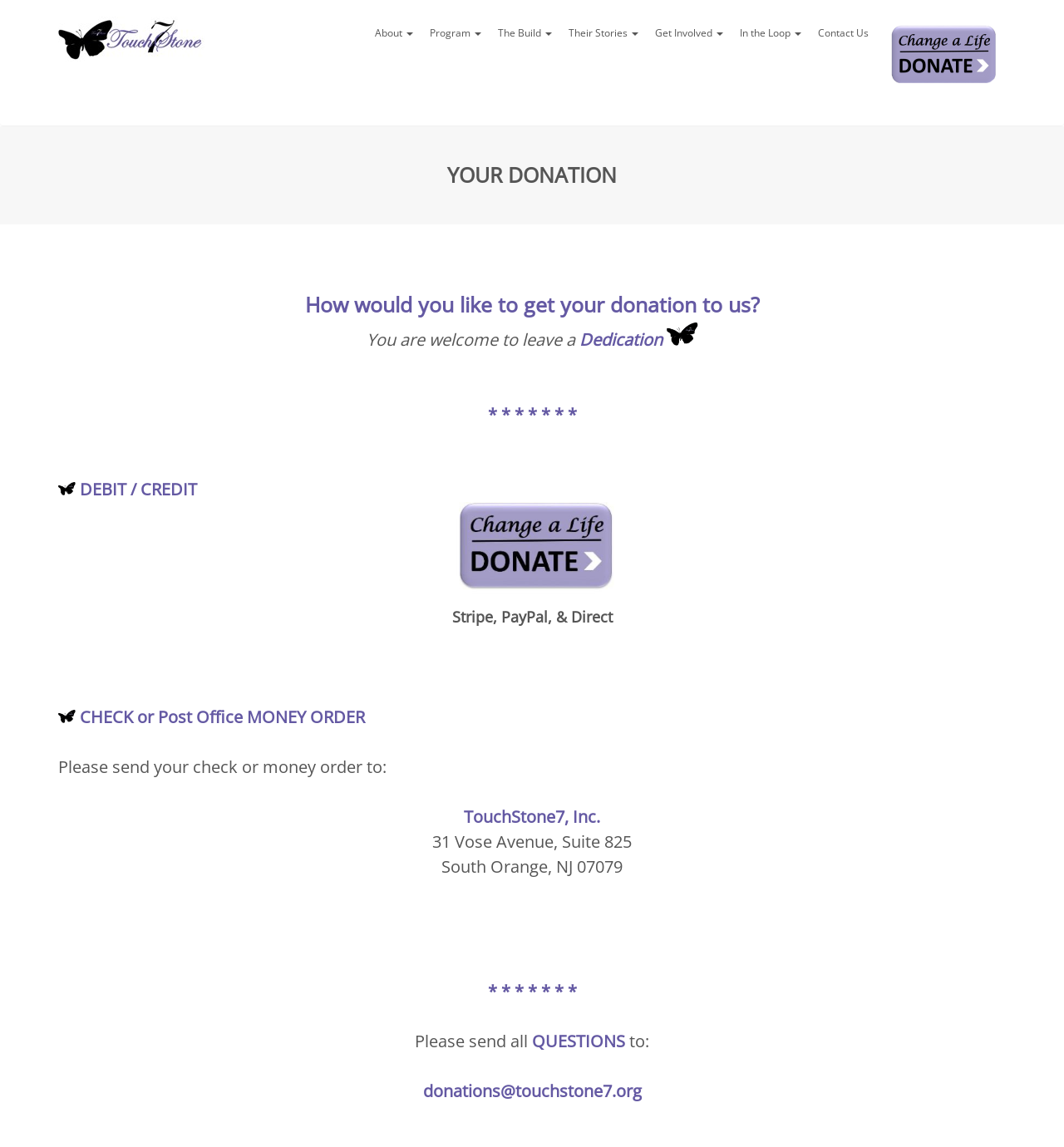Specify the bounding box coordinates for the region that must be clicked to perform the given instruction: "Click the Donate button".

[0.824, 0.014, 0.945, 0.091]